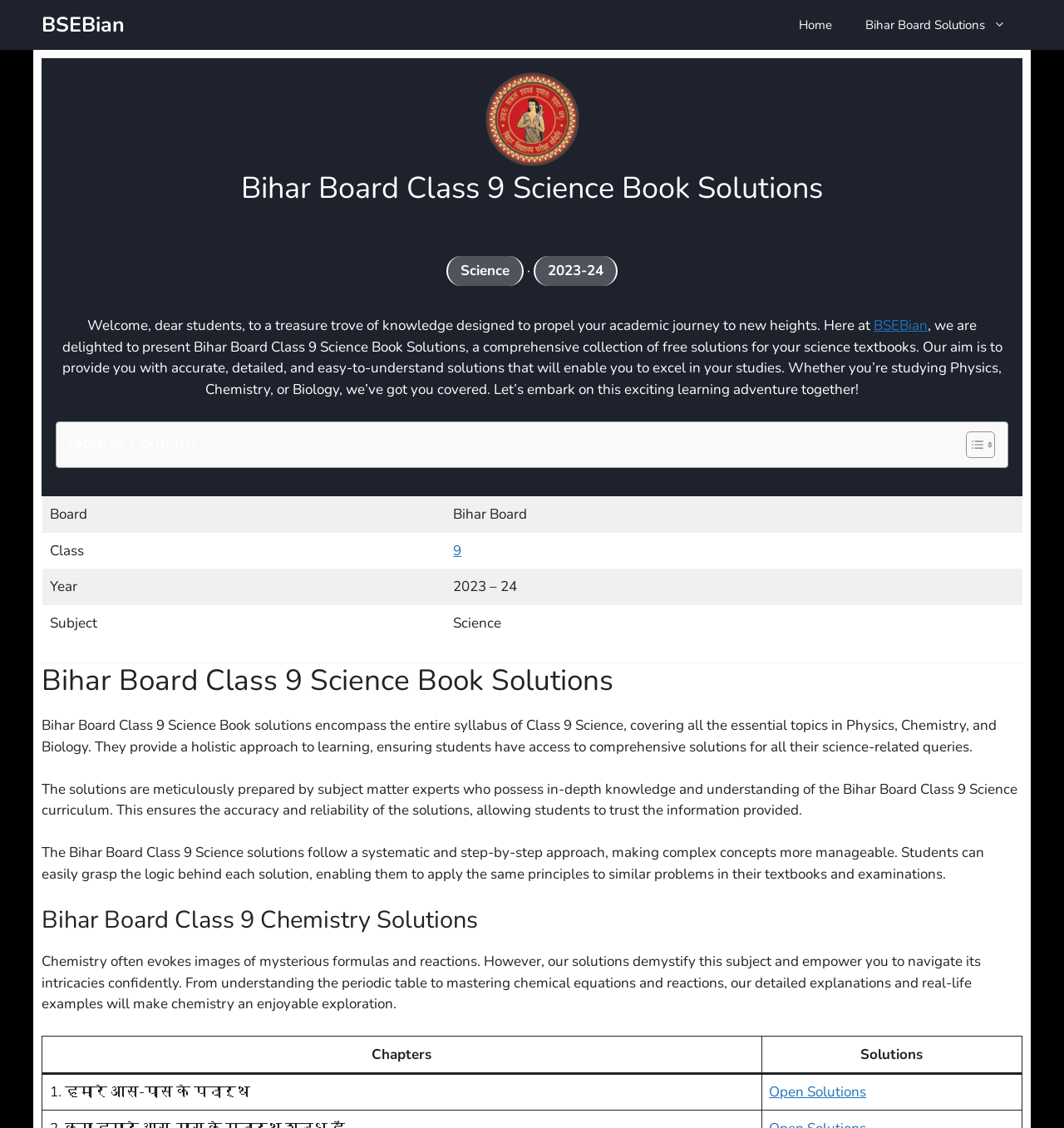What is the year of the book solutions?
Please provide a comprehensive answer based on the information in the image.

The year of the book solutions can be found in the title of the webpage, which mentions '2023-24' as the year of the Bihar Board Class 9 Science Book Solutions.